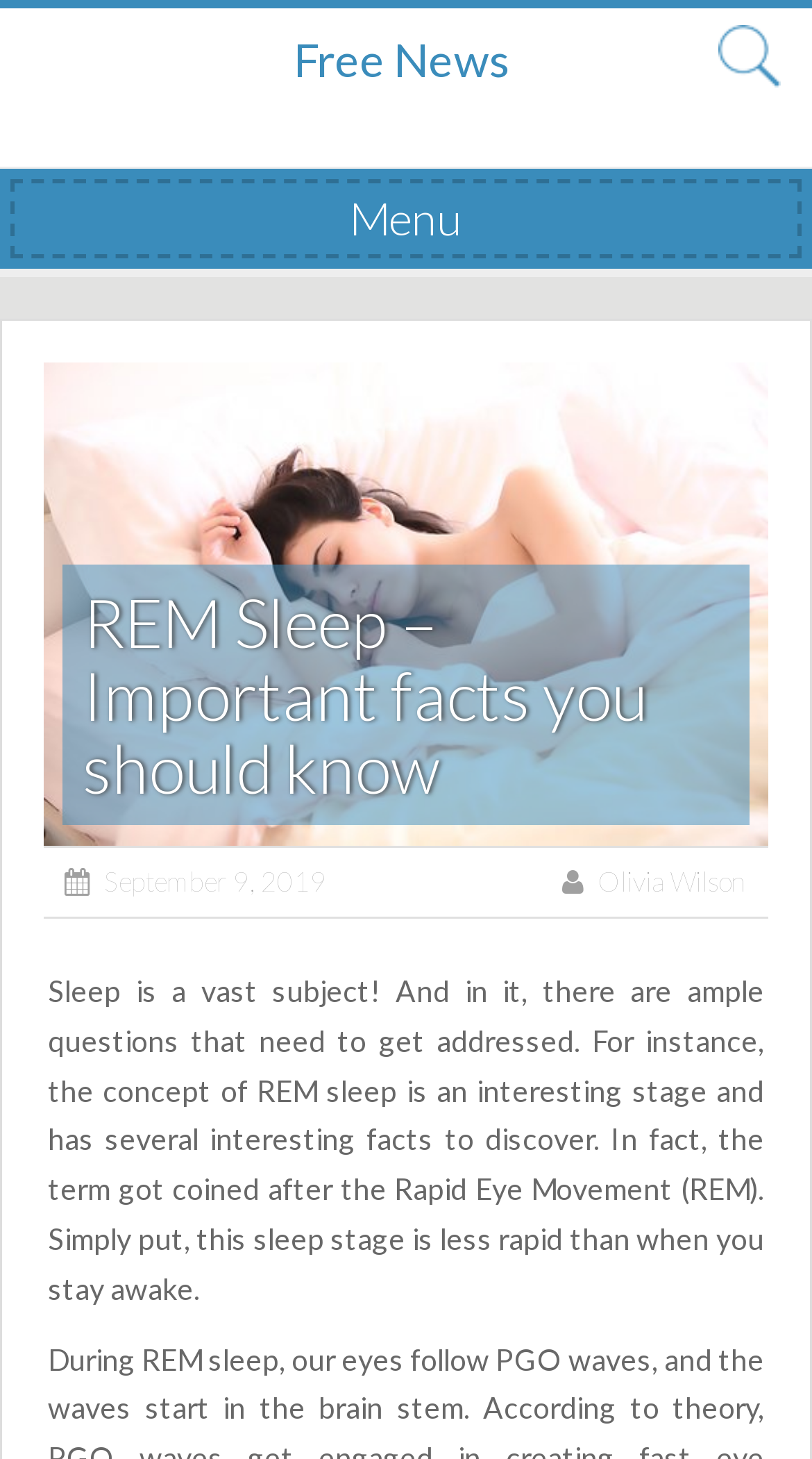Please respond in a single word or phrase: 
What is the concept of REM sleep named after?

Rapid Eye Movement